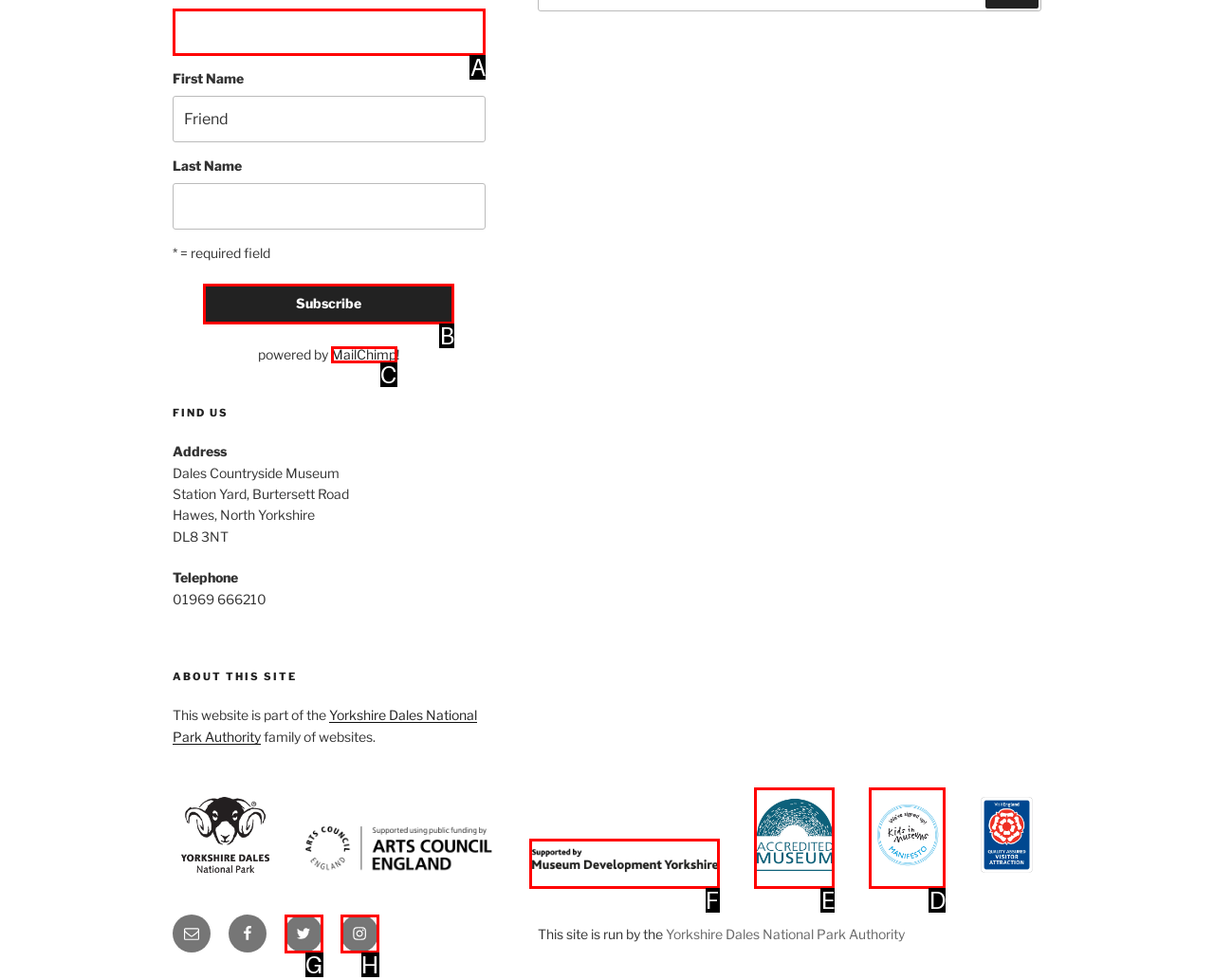Select the HTML element that matches the description: name="mc_signup_submit" value="Subscribe". Provide the letter of the chosen option as your answer.

B